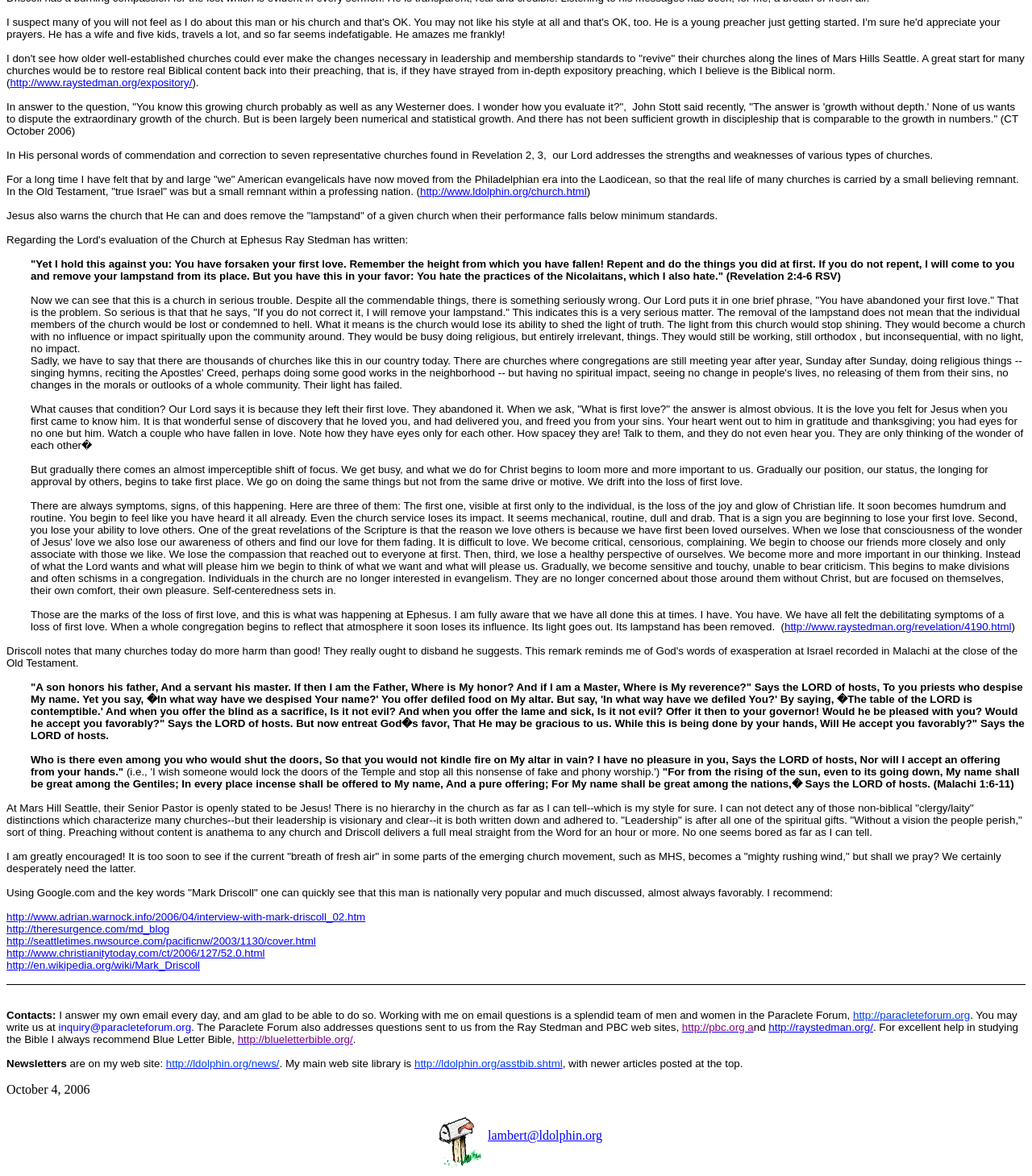Find and provide the bounding box coordinates for the UI element described here: "http://pbc.org a". The coordinates should be given as four float numbers between 0 and 1: [left, top, right, bottom].

[0.661, 0.867, 0.73, 0.879]